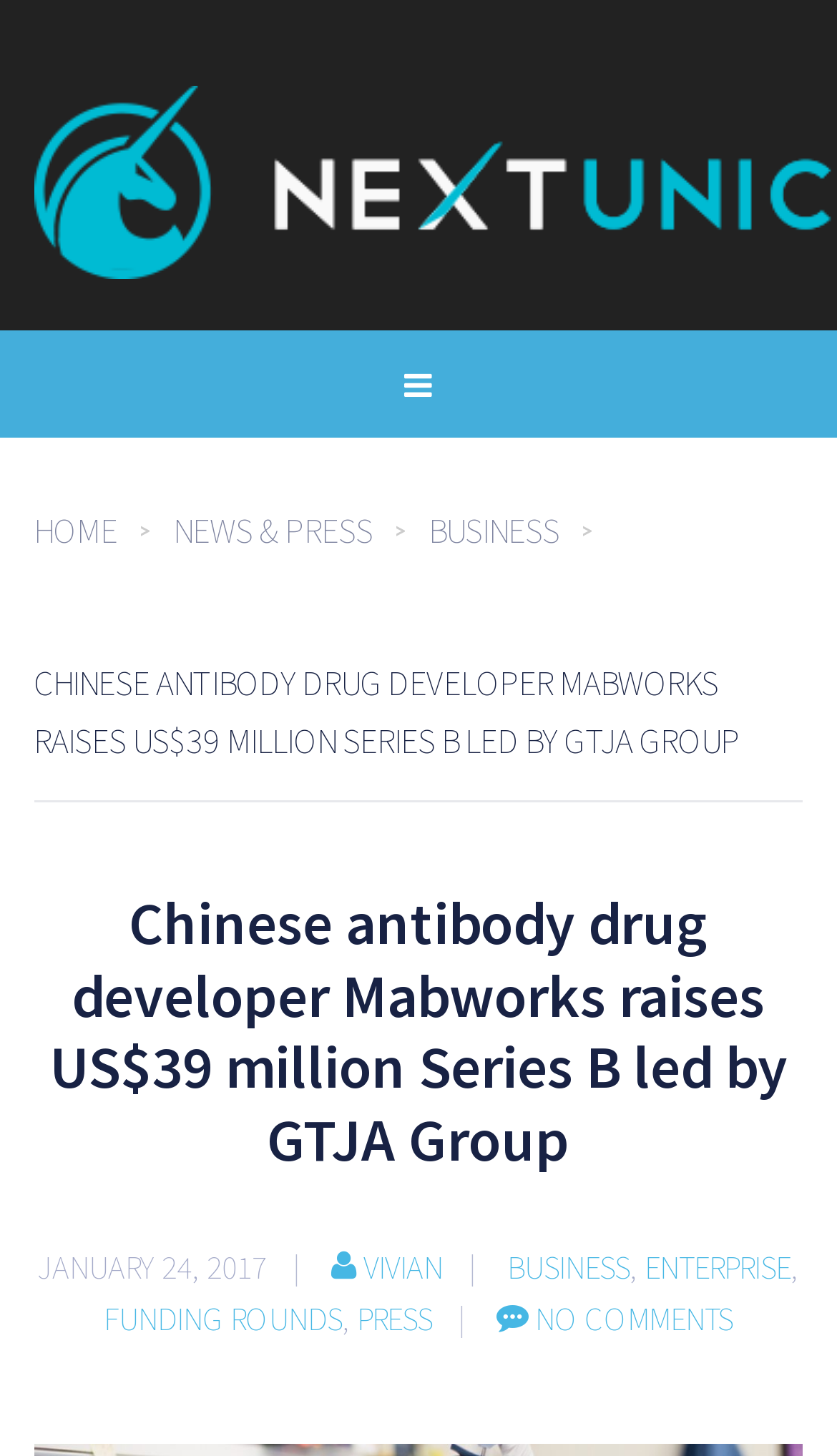Use a single word or phrase to answer the question: How many categories are listed in the top navigation bar?

3